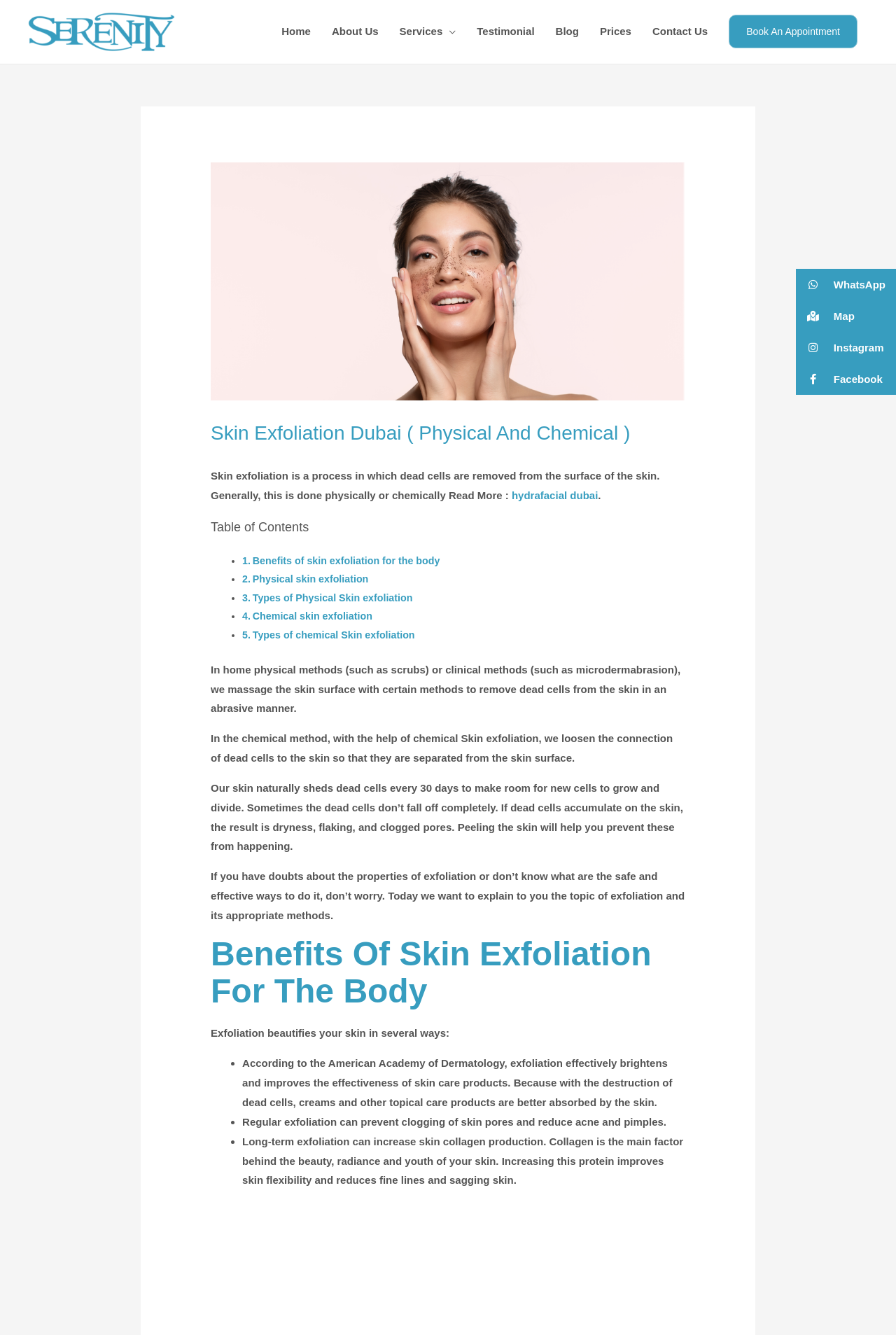What is the benefit of regular exfoliation?
Please provide a single word or phrase as your answer based on the screenshot.

Prevents clogging of skin pores